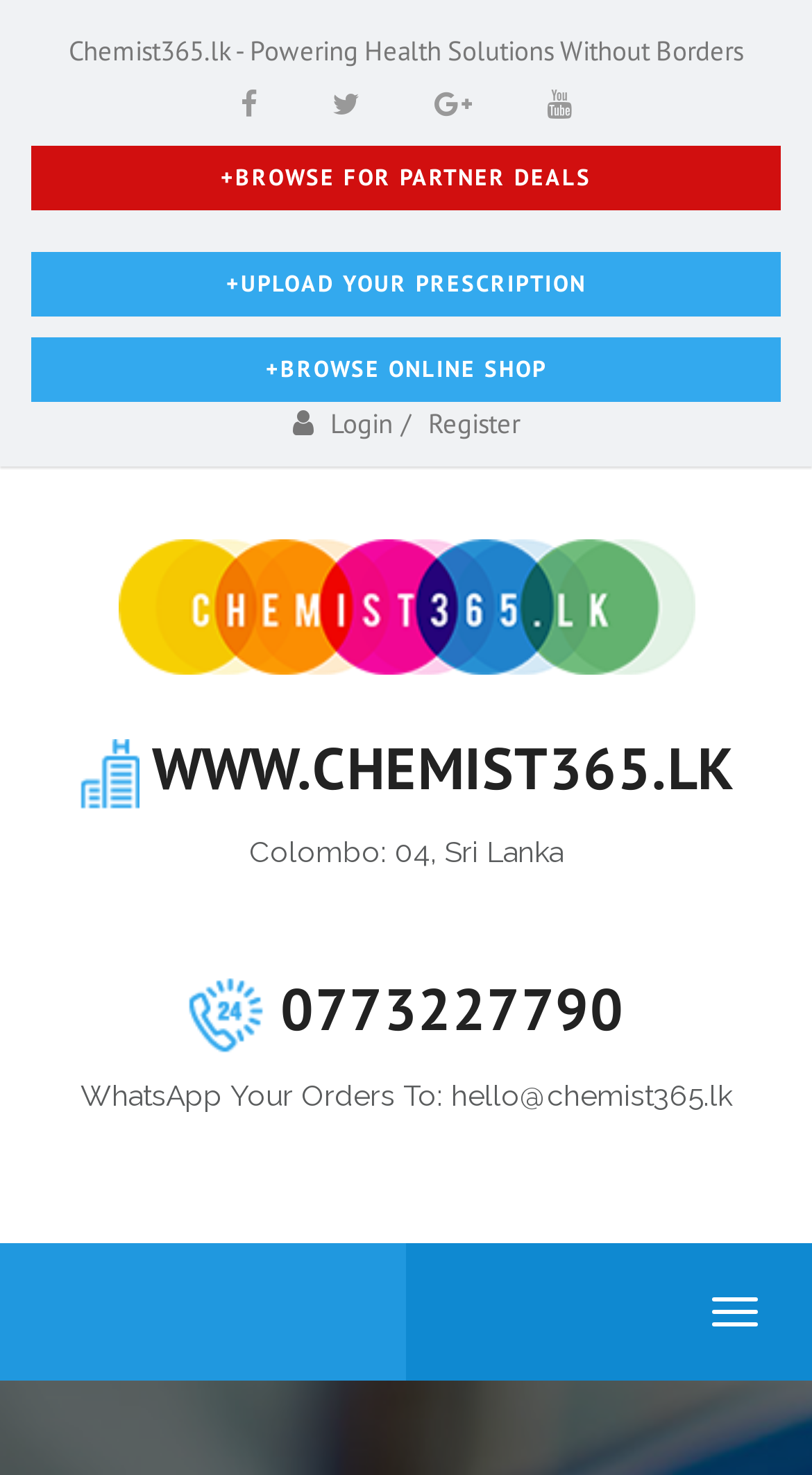How many social media links are available at the top? Refer to the image and provide a one-word or short phrase answer.

4